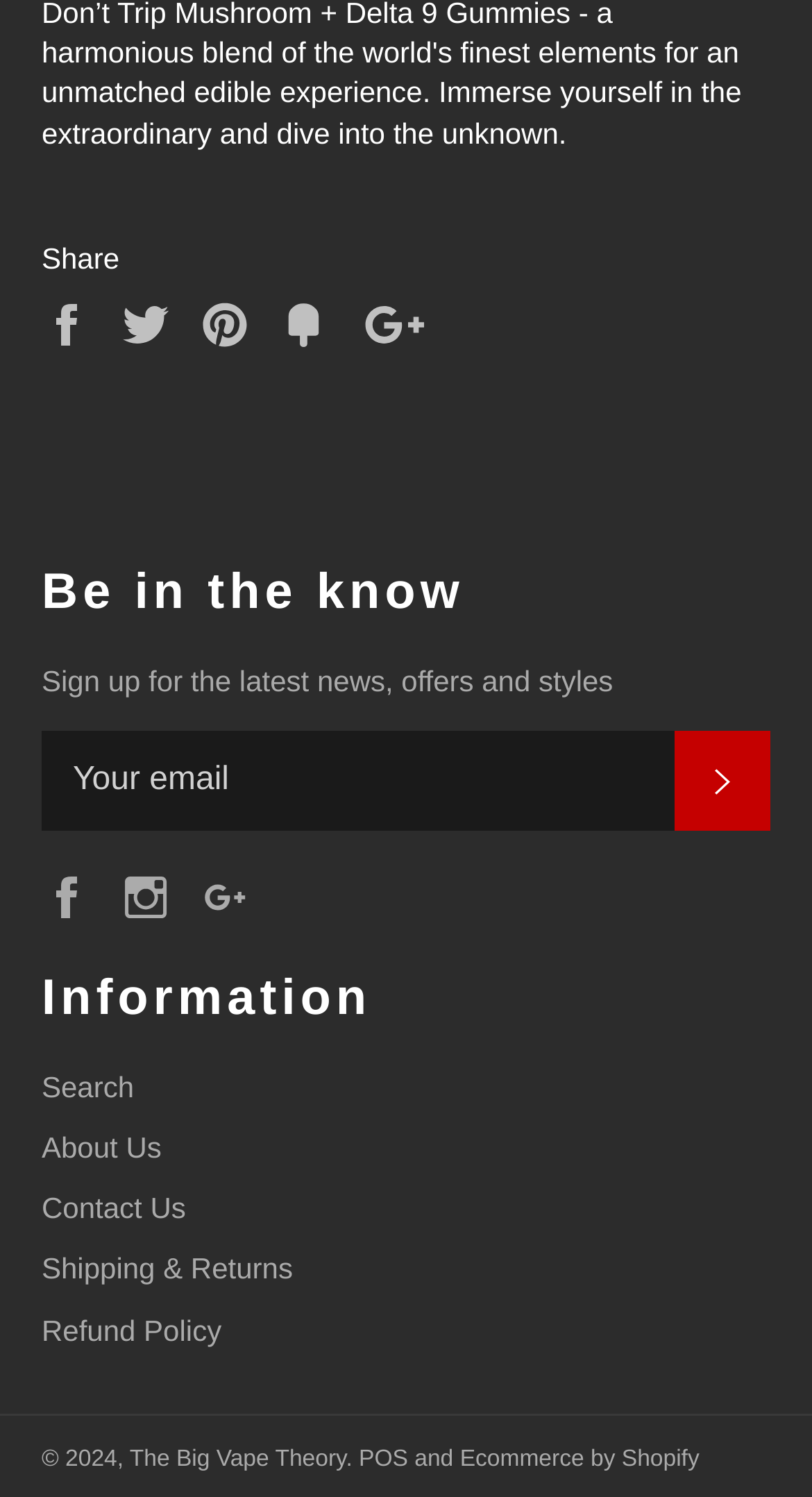Provide your answer in one word or a succinct phrase for the question: 
What is the name of the company?

The Big Vape Theory